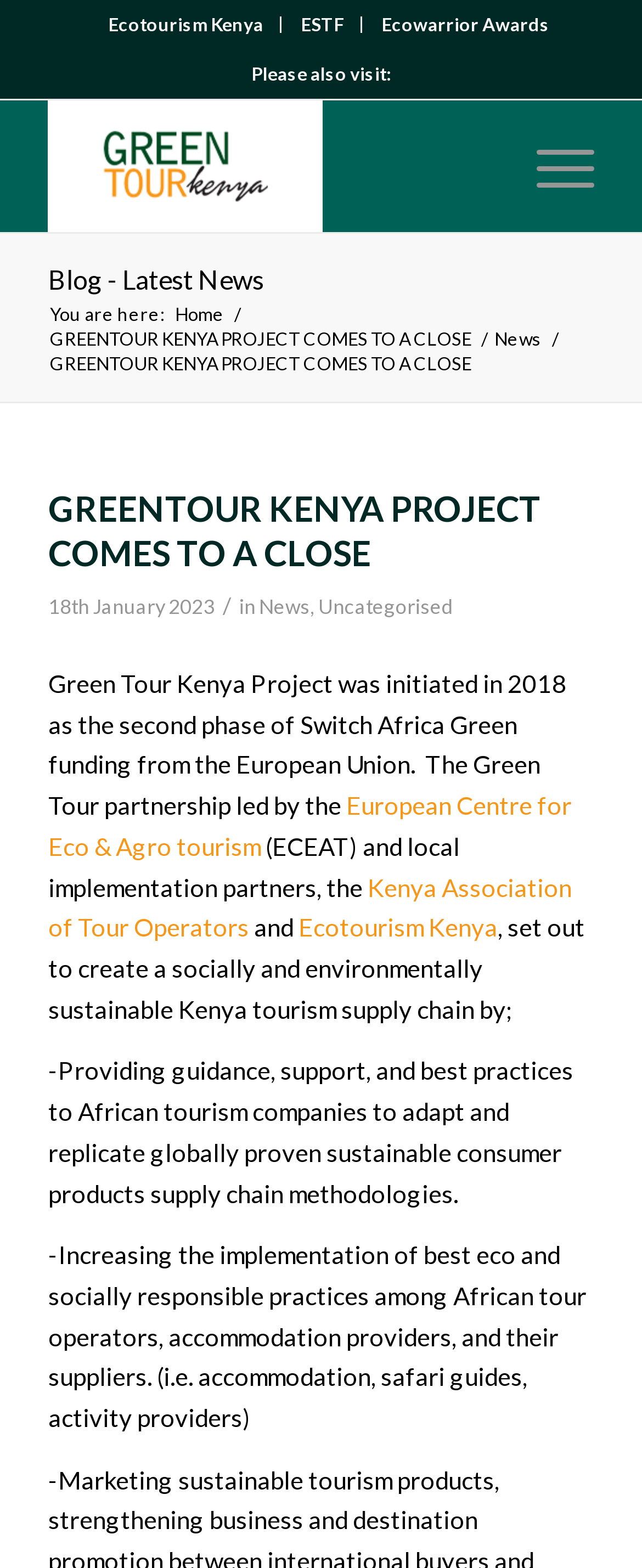Carefully examine the image and provide an in-depth answer to the question: What is the date of the news article?

I found the answer by looking at the time section, which has the date '18th January 2023'.